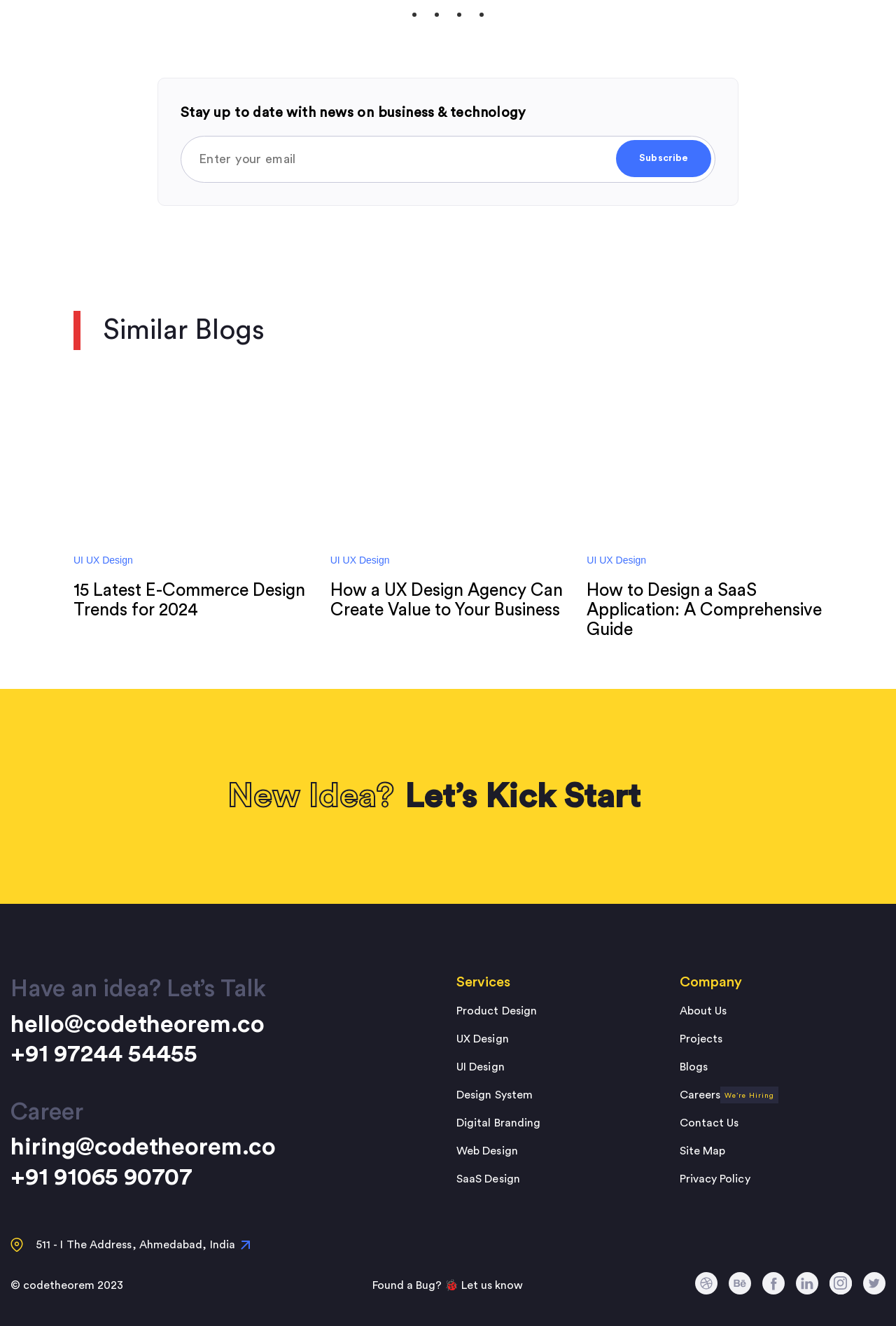Use the information in the screenshot to answer the question comprehensively: What is the address of the company?

I can see the address of the company mentioned in the webpage, specifically in the footer section where it says '511 - I The Address, Ahmedabad, India'. This suggests that the address of the company is Ahmedabad, India.